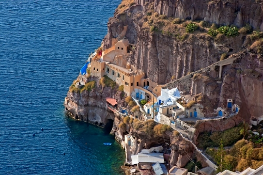Explain what is happening in the image with elaborate details.

The image depicts a stunning view of Santorini, Greece, showcasing the iconic cliffside architecture that the island is renowned for. Nestled against the backdrop of the Aegean Sea, the buildings feature traditional whitewashed walls and colorful accents that harmonize beautifully with the natural landscape. The glimpse of the deep blue water crystal clear enhances the serene atmosphere, while the rugged cliffs provide a dramatic contrast. This picturesque setting makes Santorini a quintessential highlight for travelers seeking both relaxation and breathtaking scenery in the Cyclades. The serene environment, combined with the architectural charm, offers a perfect escape from bustling city life, making it an ideal destination for those longing for a blend of culture, history, and natural beauty.